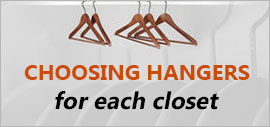Answer the question with a single word or phrase: 
What is being showcased in the image?

Hangers